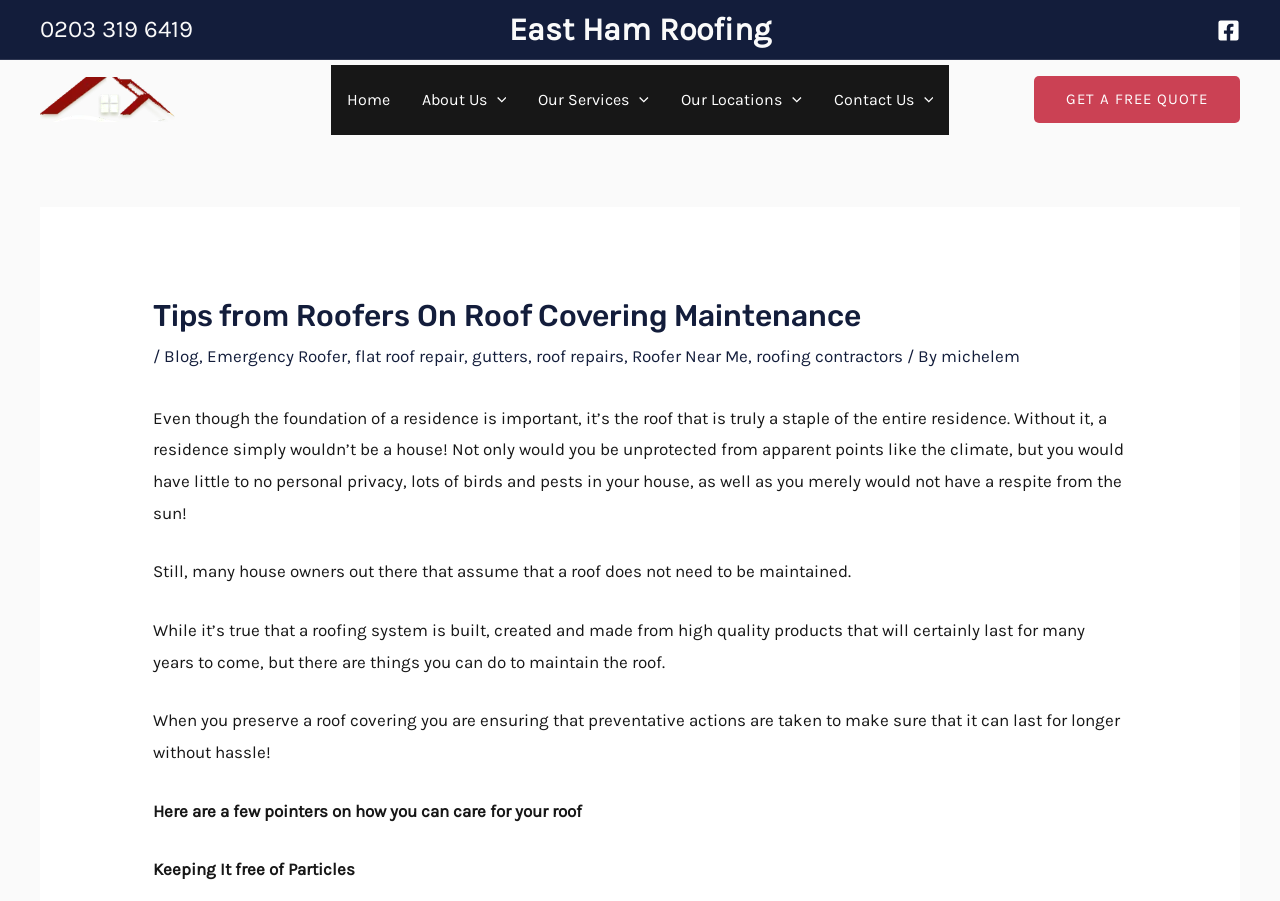Ascertain the bounding box coordinates for the UI element detailed here: "gutters". The coordinates should be provided as [left, top, right, bottom] with each value being a float between 0 and 1.

[0.369, 0.384, 0.413, 0.406]